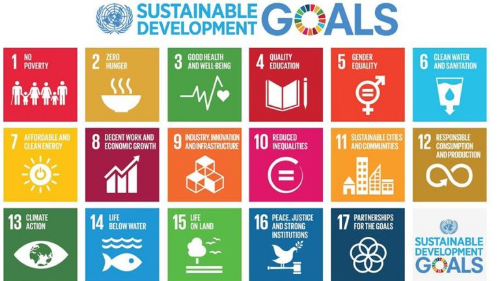Answer the following inquiry with a single word or phrase:
What is the primary purpose of the visual representation of SDGs?

Reminder of collective effort